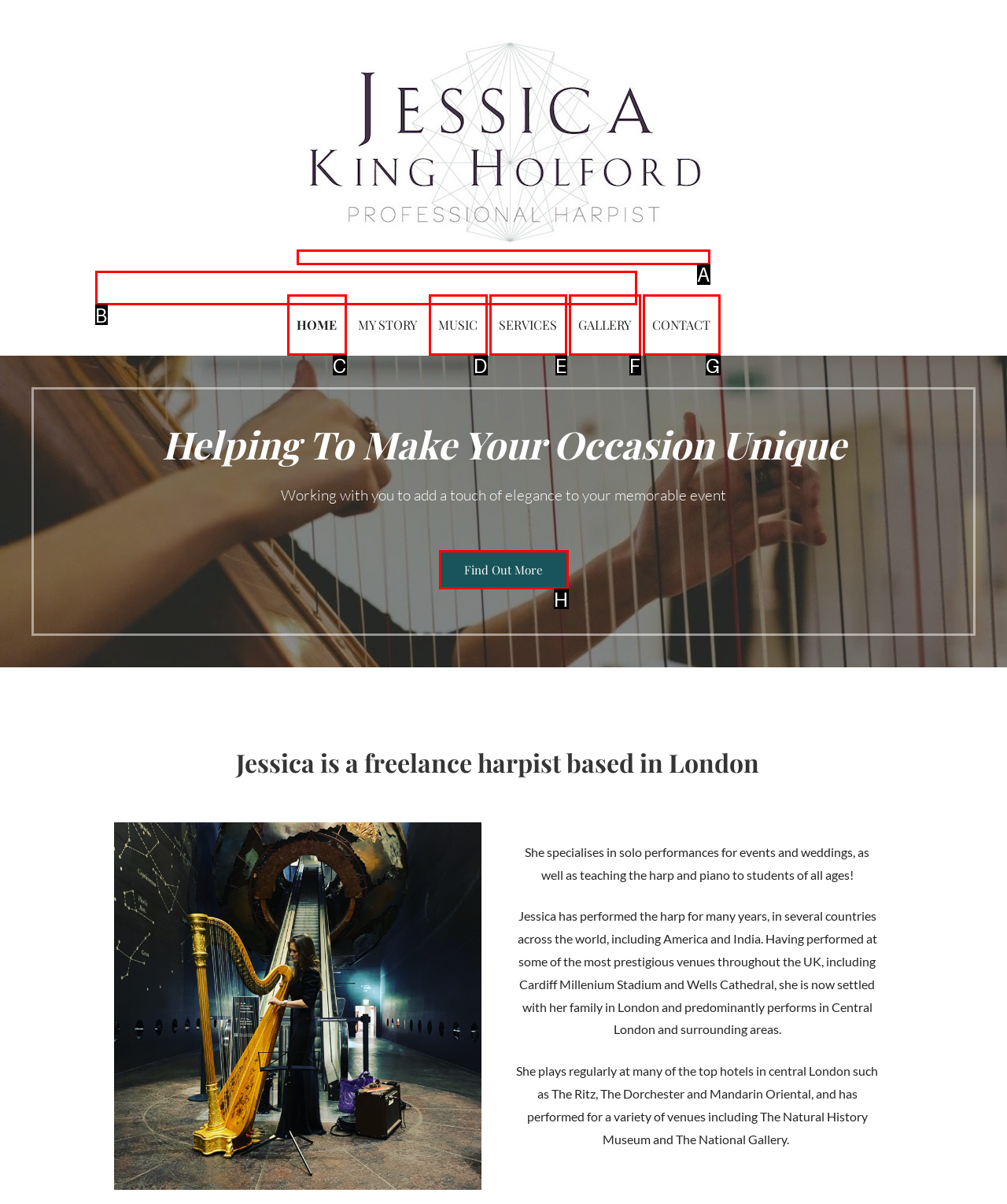Look at the description: Find Out More
Determine the letter of the matching UI element from the given choices.

H